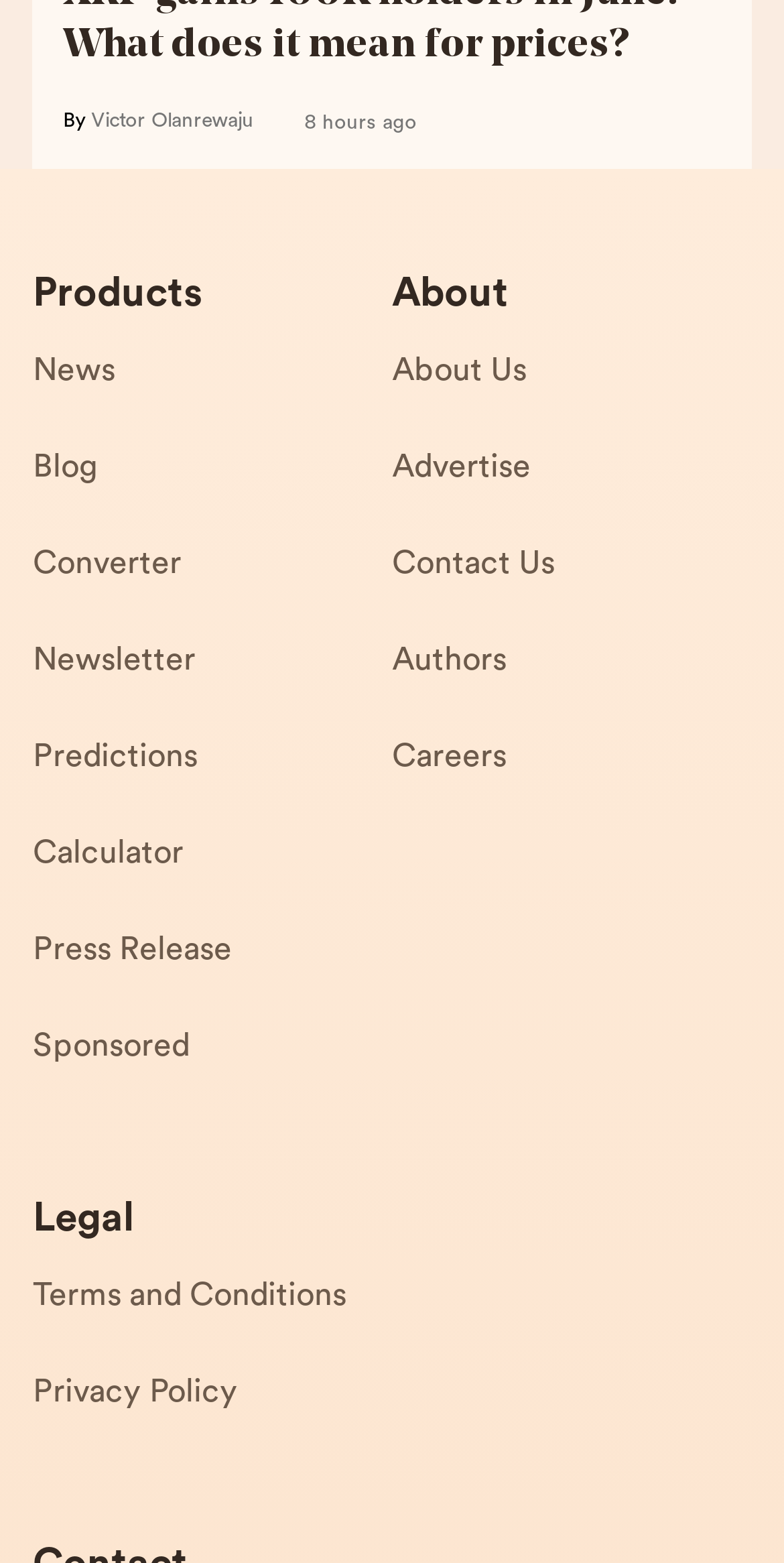Answer the following inquiry with a single word or phrase:
What are the main categories on this webpage?

Products, News, Blog, etc.